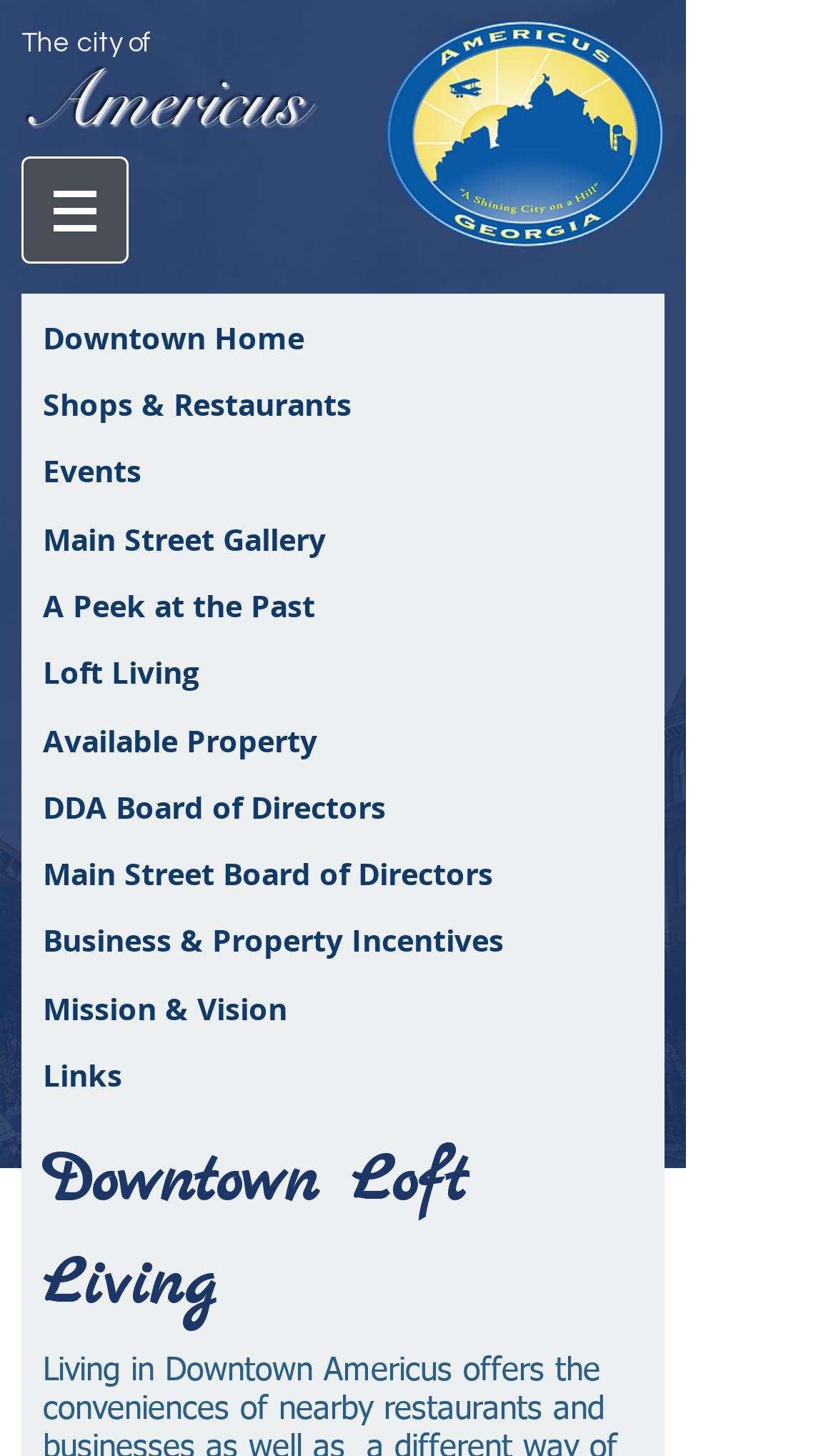Locate the coordinates of the bounding box for the clickable region that fulfills this instruction: "View the Americus page".

[0.026, 0.037, 0.364, 0.103]